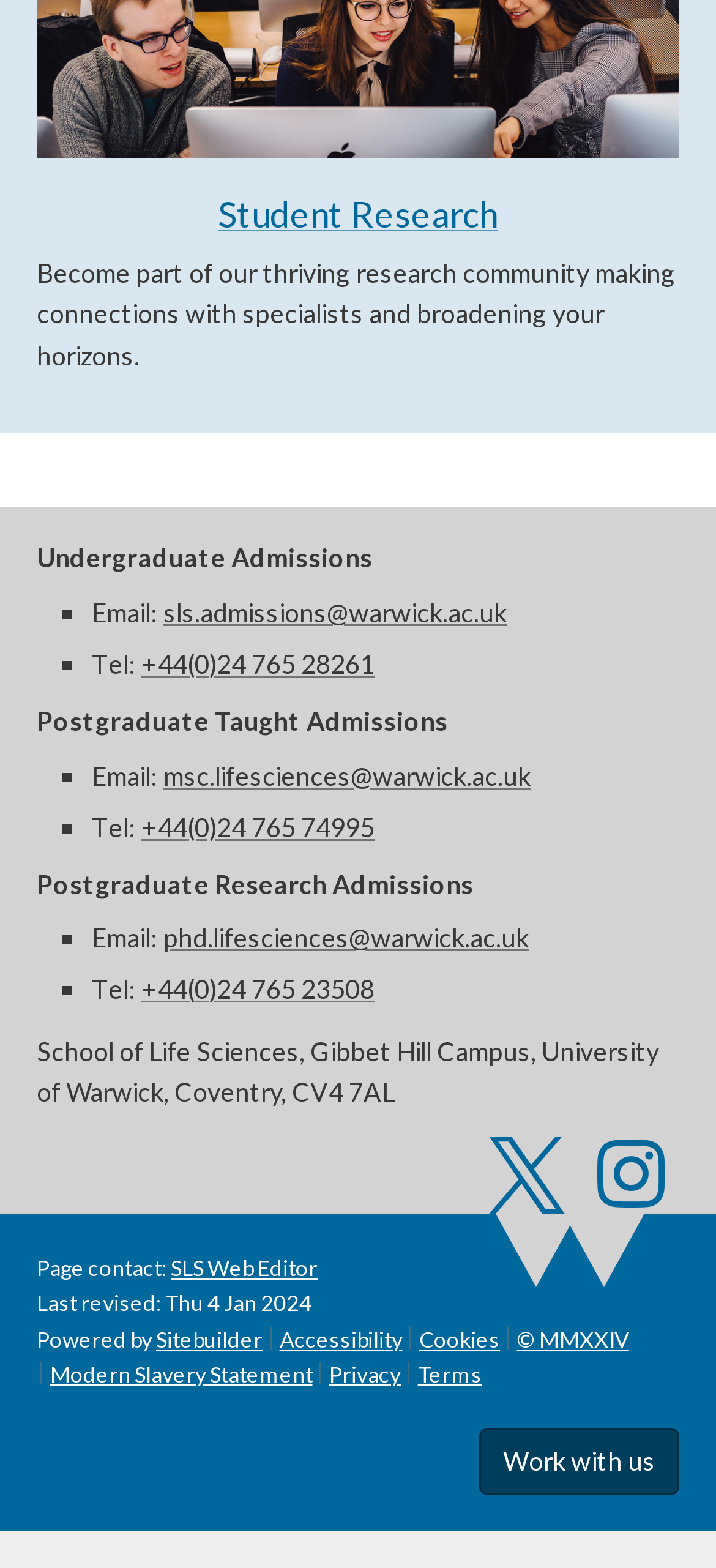Determine the bounding box coordinates of the UI element described below. Use the format (top-left x, top-left y, bottom-right x, bottom-right y) with floating point numbers between 0 and 1: © MMXXIV

[0.722, 0.845, 0.878, 0.862]